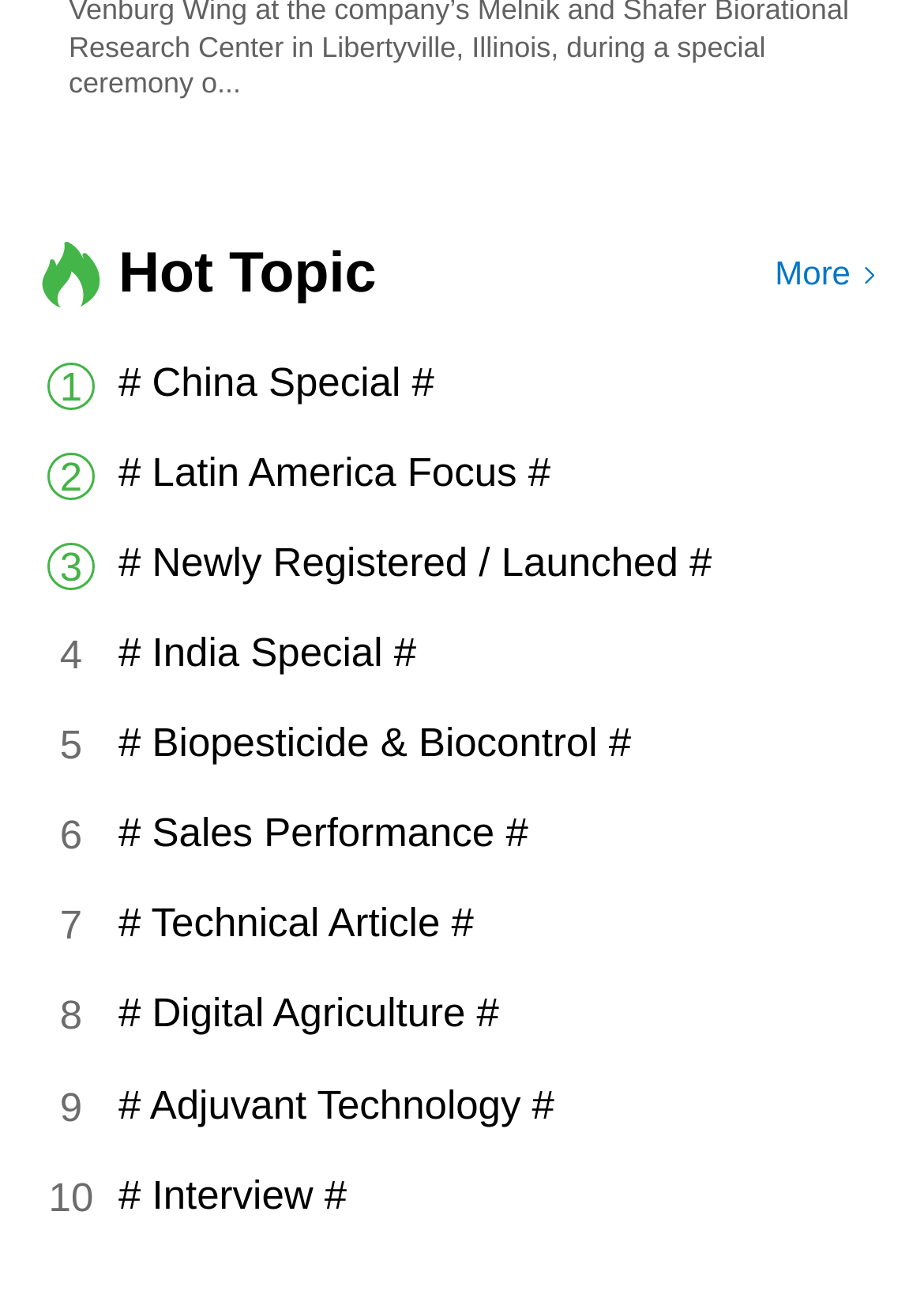Find the bounding box of the UI element described as: "# Sales Performance #". The bounding box coordinates should be given as four float values between 0 and 1, i.e., [left, top, right, bottom].

[0.128, 0.616, 0.962, 0.656]